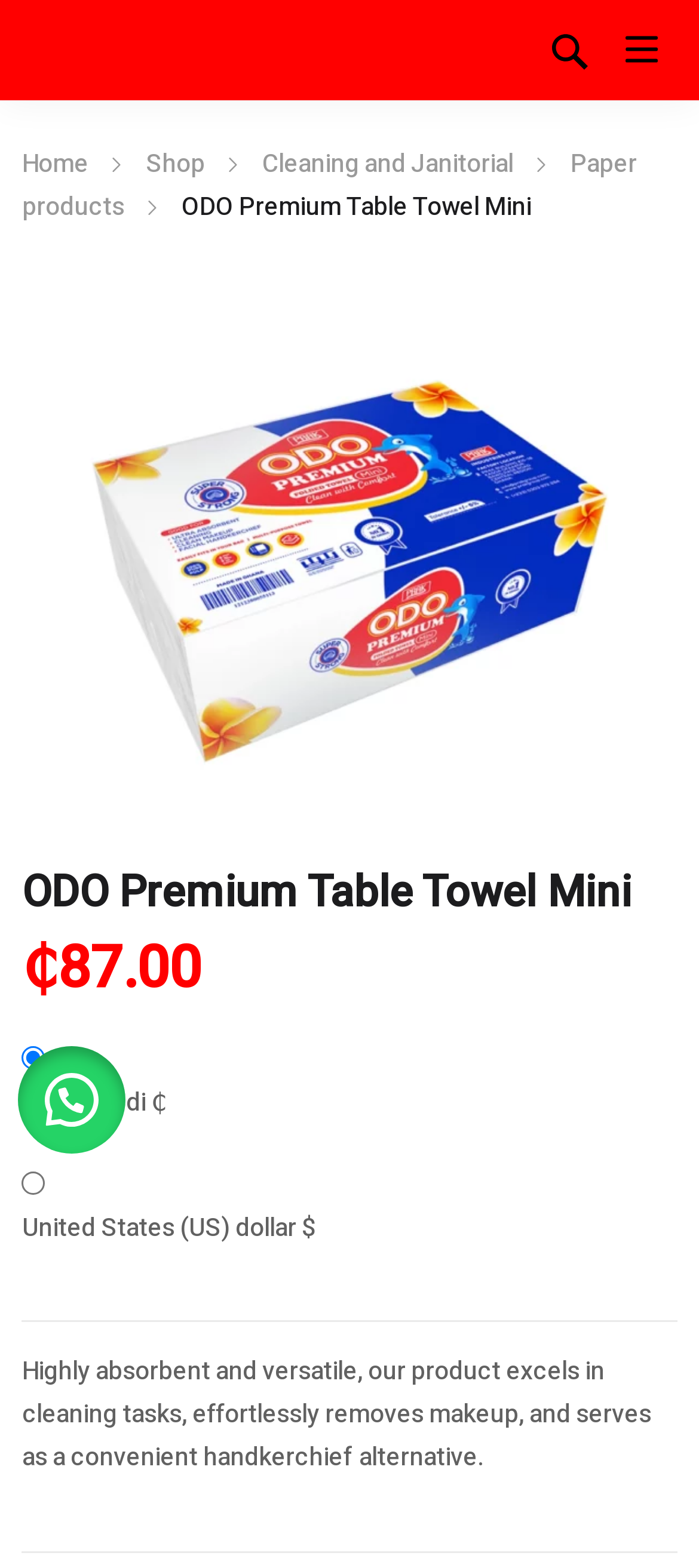Generate a thorough explanation of the webpage's elements.

This webpage is about the ODO Premium Table Towel Mini product. At the top, there is a logo image of Champion Global Ghana, accompanied by a link to the company's website. Below the logo, there is a navigation menu with links to "Home", "Shop", "Cleaning and Janitorial", and "Paper products", each with a small icon next to it.

The main content of the page is focused on the product, with a large image of the ODO Premium Table Towel Mini at the top. Below the image, there is a heading with the product name, followed by the price, ₵87.00, in Ghana cedi. There are two radio buttons next to the price, allowing the user to switch between Ghana cedi and United States dollar.

To the right of the price, there is a button with no text. Below the price, there is a paragraph of text that describes the product, stating that it is highly absorbent and versatile, excels in cleaning tasks, effortlessly removes makeup, and serves as a convenient handkerchief alternative.

At the bottom of the page, there is a large link to the product, with an image of the product next to it.